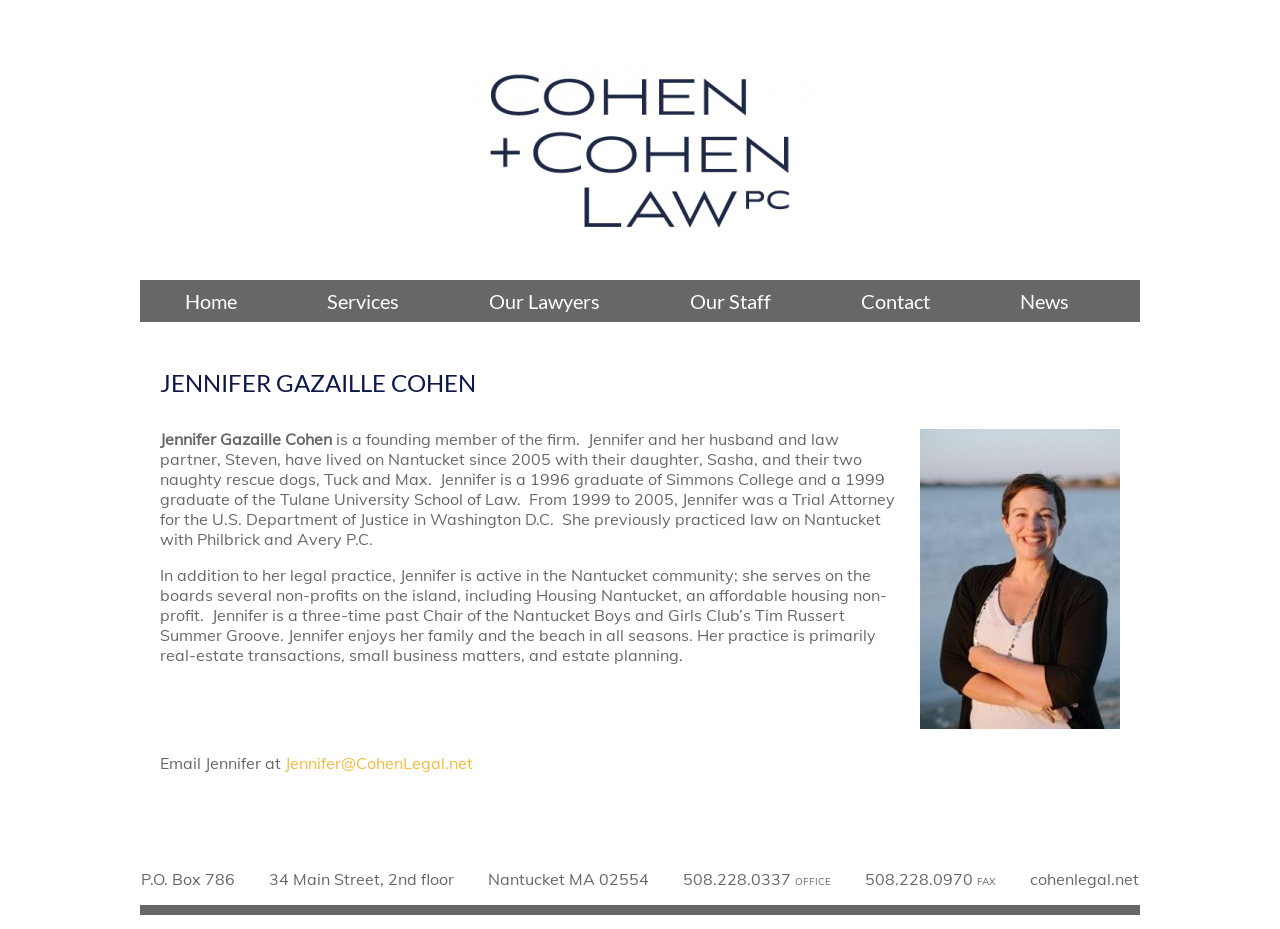Respond to the following question using a concise word or phrase: 
What is the name of the law firm?

Cohen & Cohen